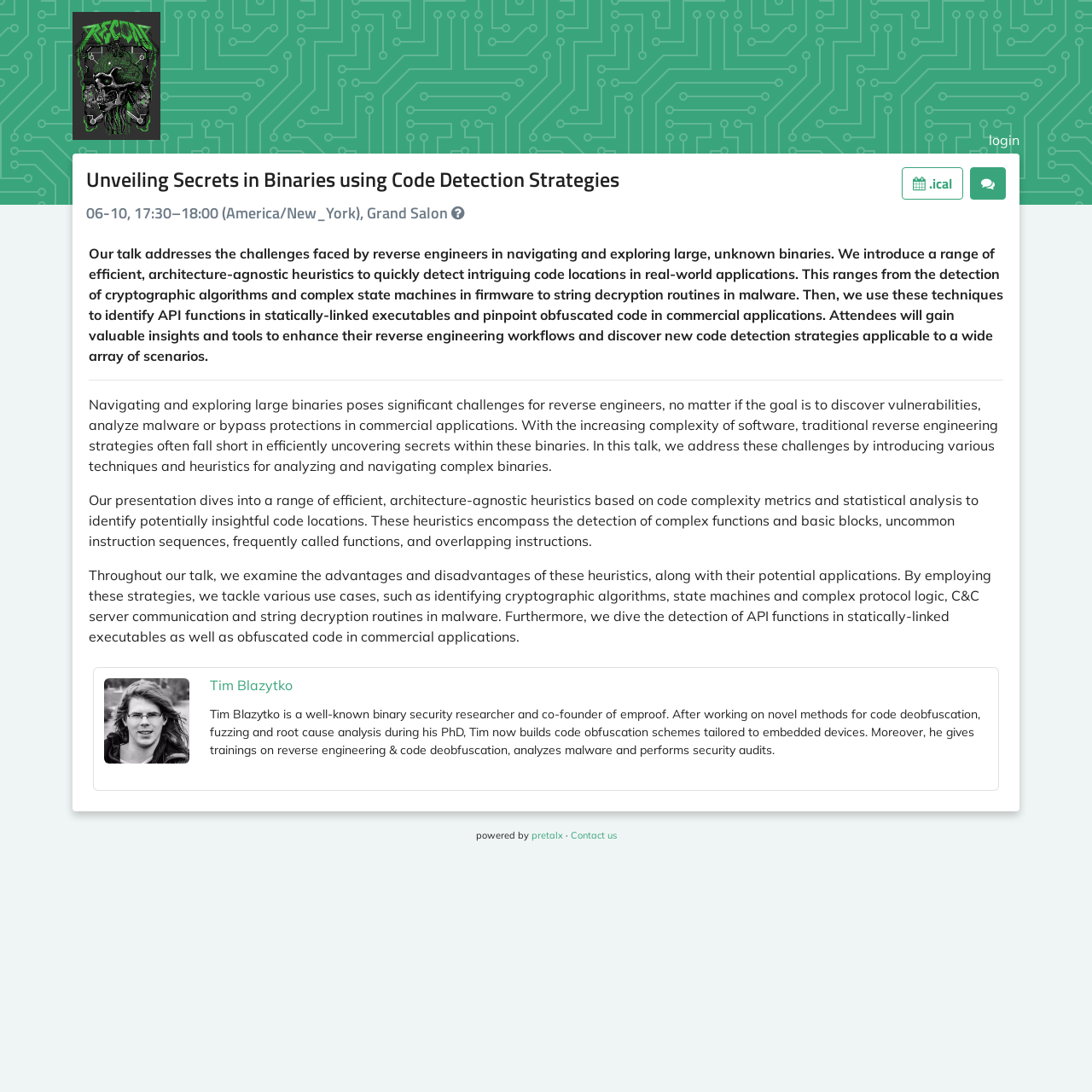Please respond to the question using a single word or phrase:
What is the text of the first heading?

Unveiling Secrets in Binaries using Code Detection Strategies